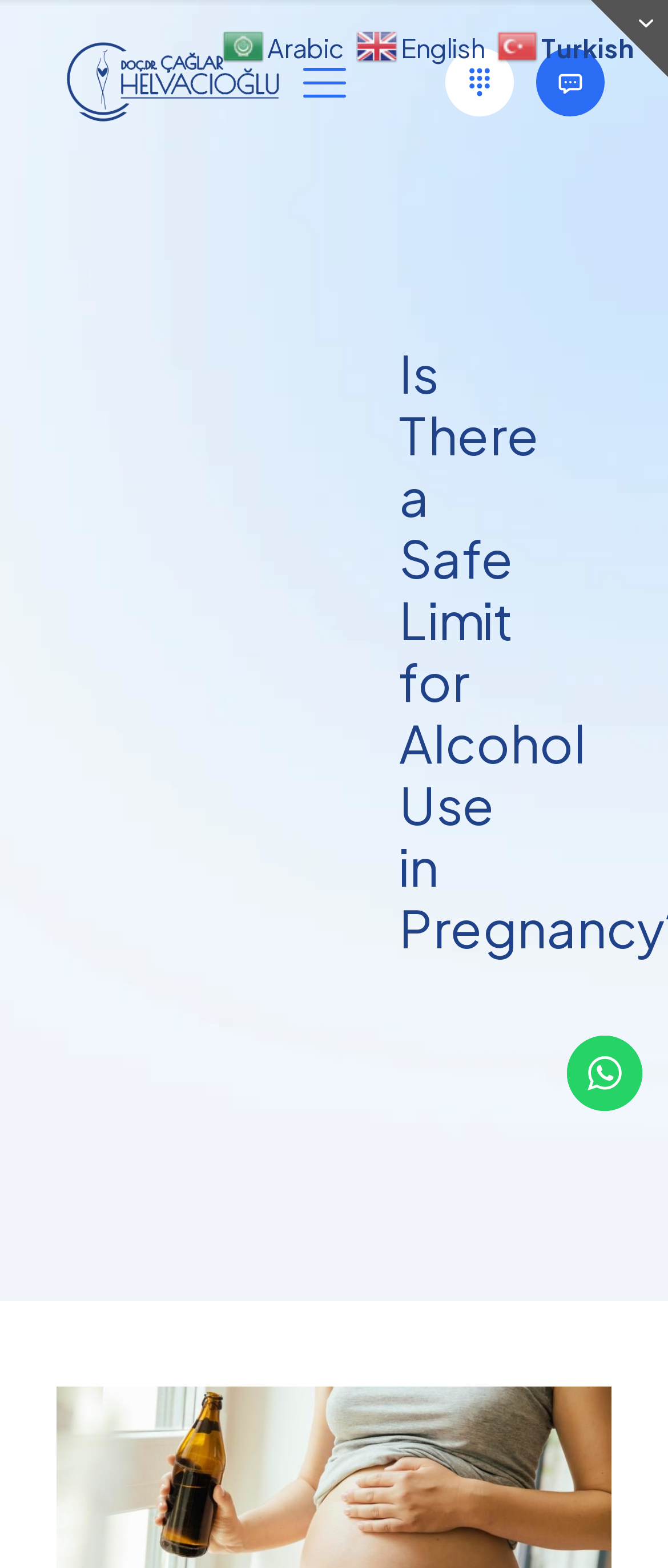Is there a search function on the webpage?
Respond to the question with a well-detailed and thorough answer.

I did not find any search input field or search button on the webpage, which suggests that there is no search function available on this webpage.